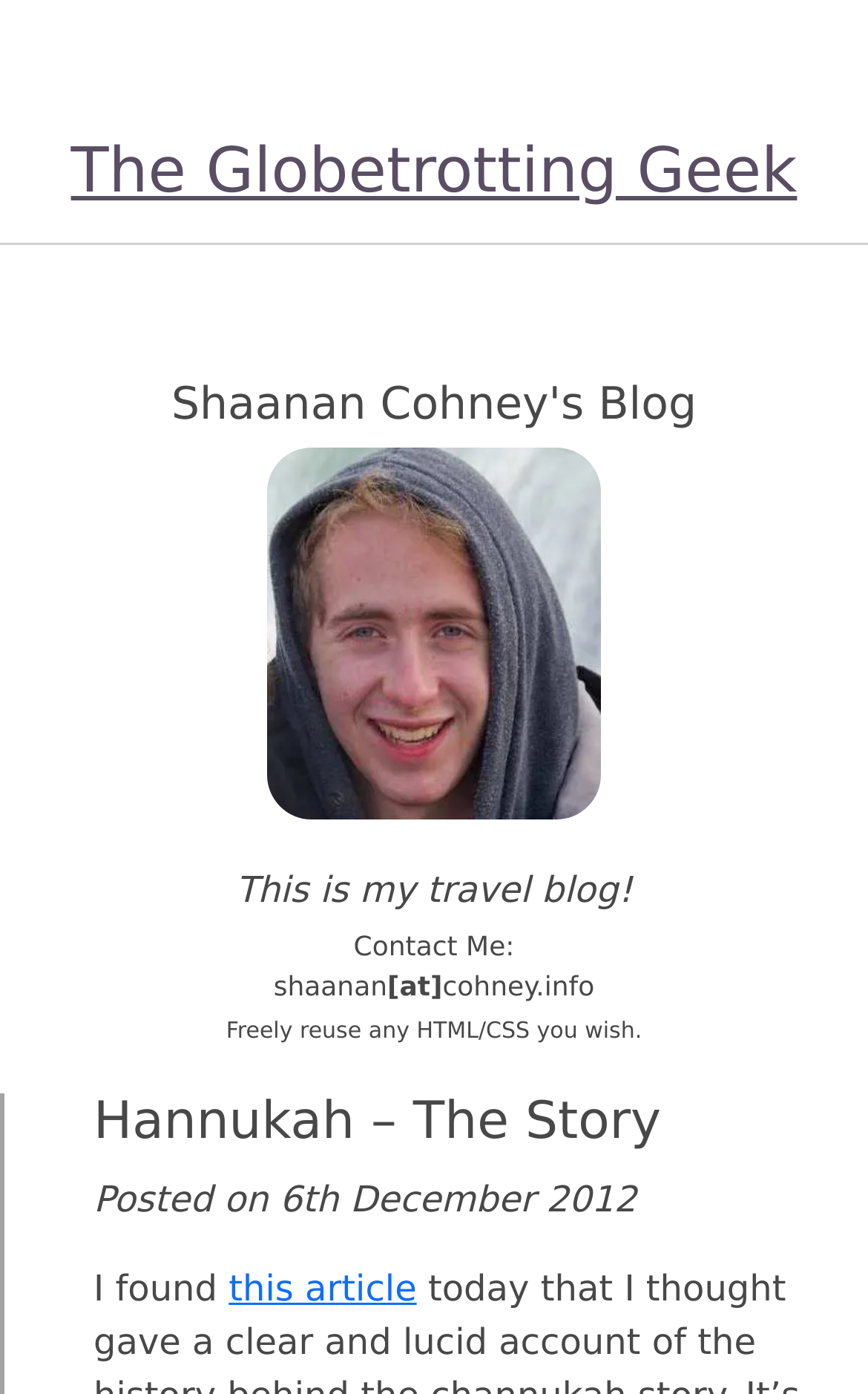Please examine the image and answer the question with a detailed explanation:
What is the name of the blog?

I found the answer by looking at the heading element with the text 'Shaanan Cohney's Blog' inside the group element with bounding box coordinates [0.031, 0.232, 0.969, 0.752].